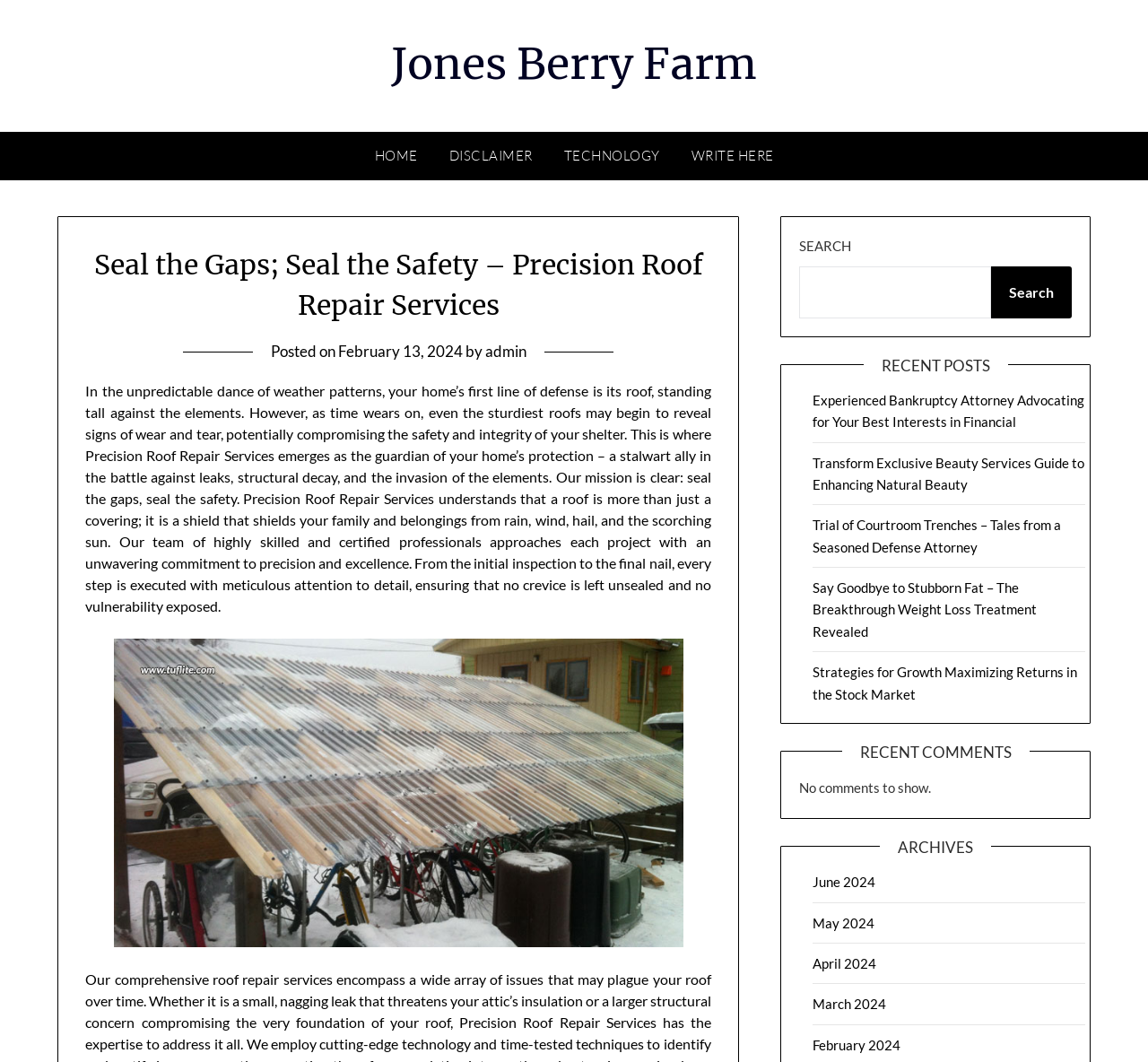Can you find the bounding box coordinates for the UI element given this description: "February 13, 2024February 13, 2024"? Provide the coordinates as four float numbers between 0 and 1: [left, top, right, bottom].

[0.294, 0.322, 0.403, 0.339]